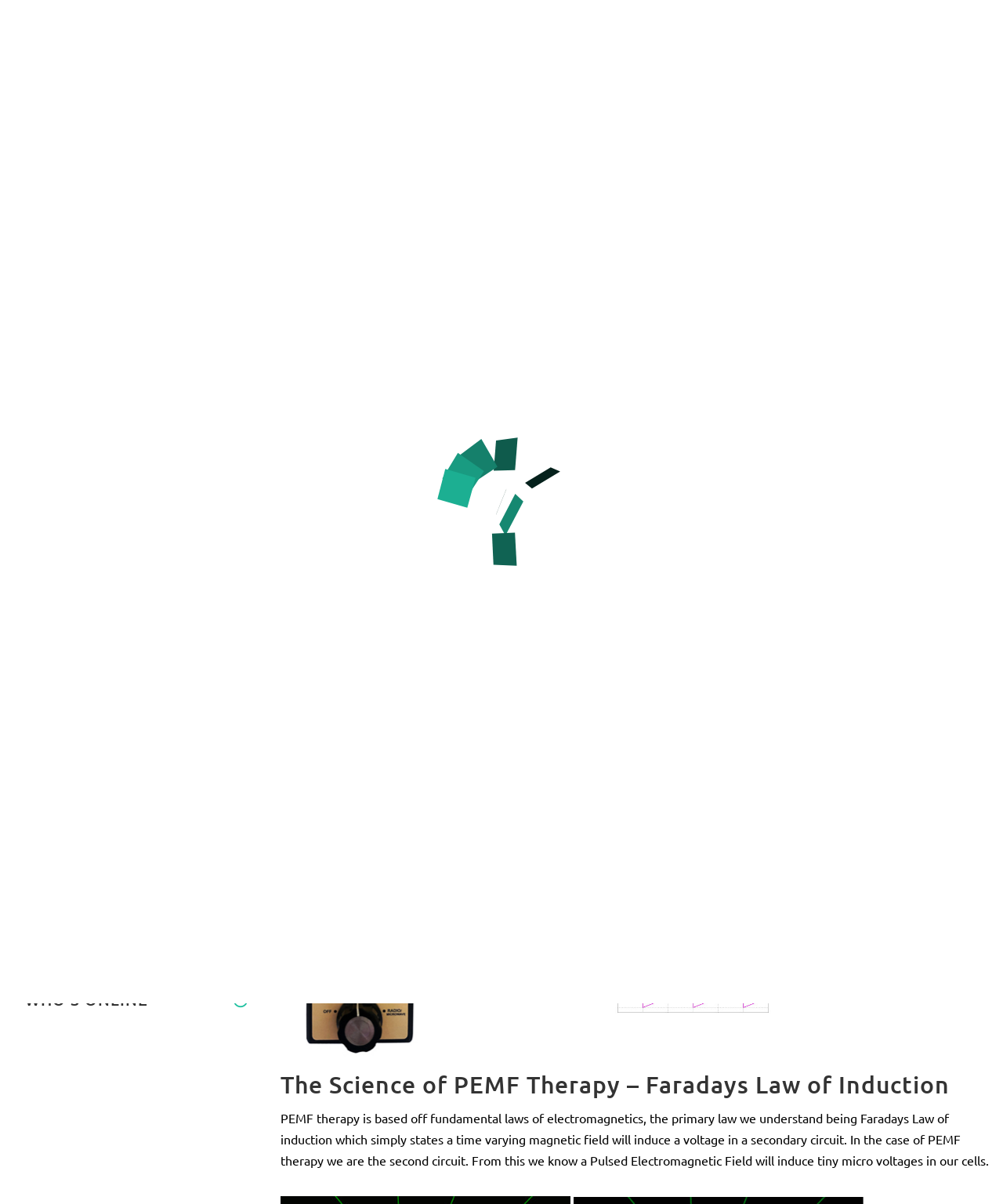Based on the element description: "Shop Healthy Wave Mats", identify the UI element and provide its bounding box coordinates. Use four float numbers between 0 and 1, [left, top, right, bottom].

[0.026, 0.357, 0.244, 0.407]